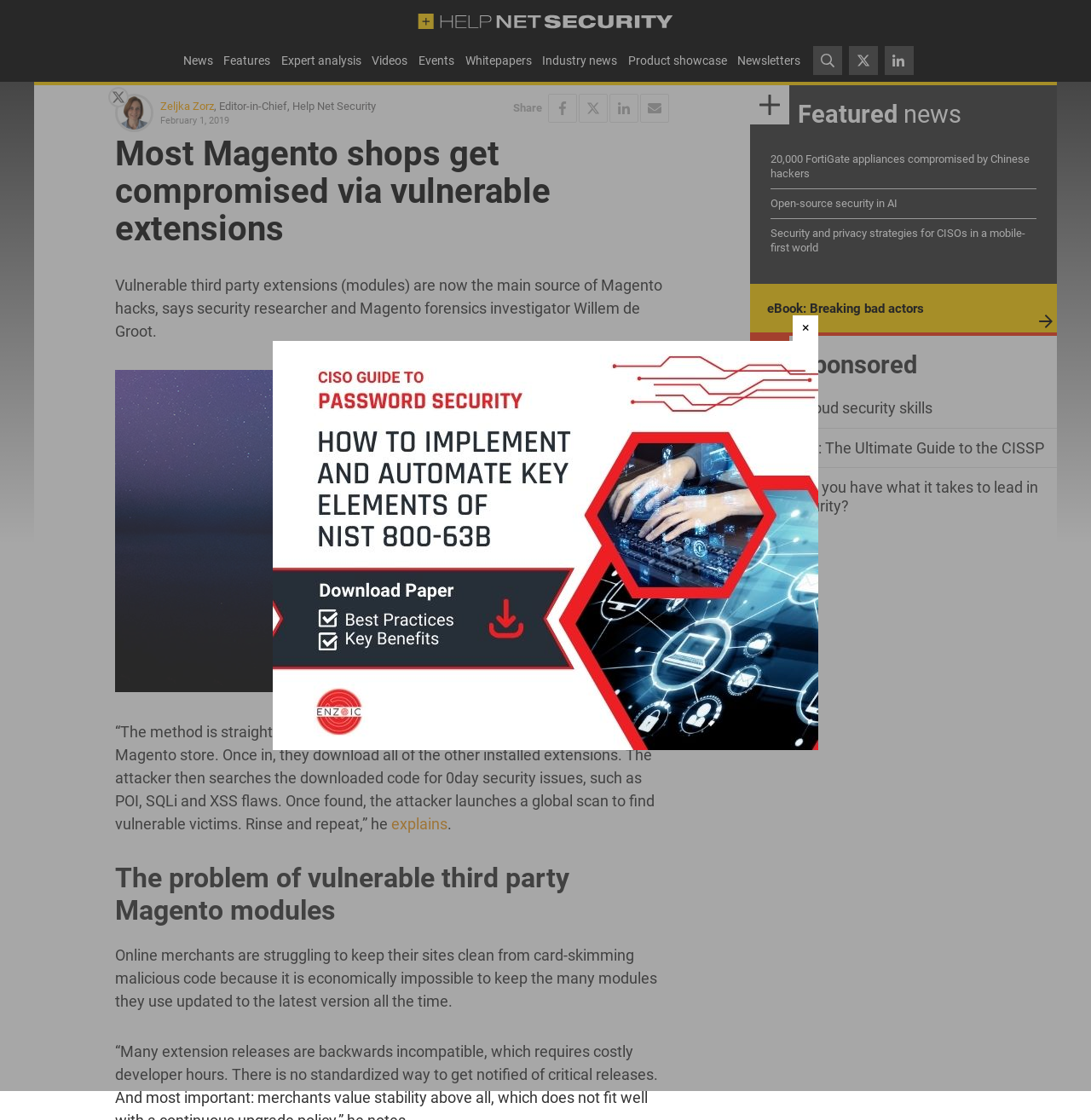What is the category of the article?
We need a detailed and meticulous answer to the question.

I determined the category by looking at the top navigation menu, where the category 'News' is listed as one of the options.